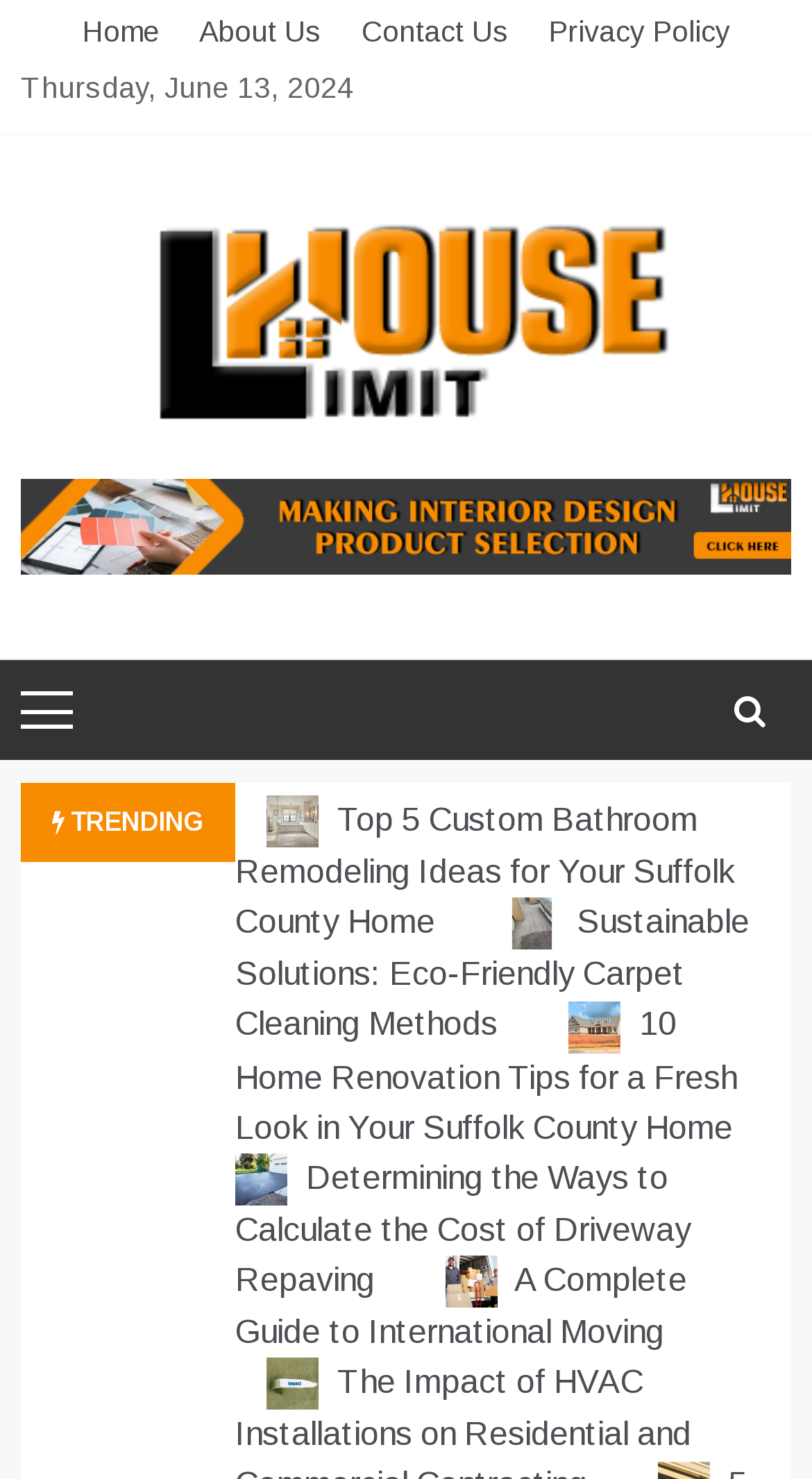Provide the bounding box coordinates of the HTML element described by the text: "parent_node: Limit House". The coordinates should be in the format [left, top, right, bottom] with values between 0 and 1.

[0.115, 0.204, 0.885, 0.228]